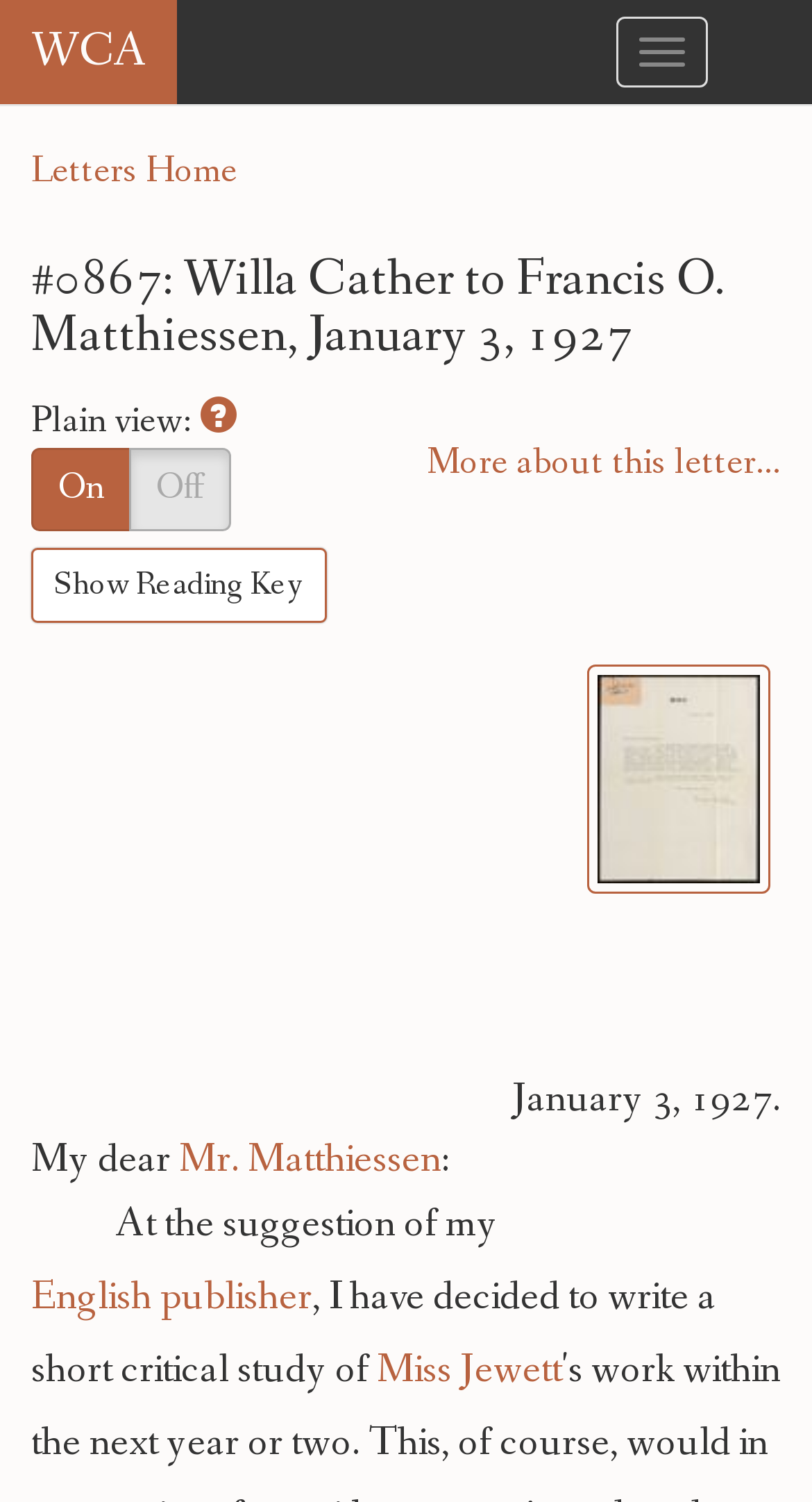Identify the bounding box coordinates of the area that should be clicked in order to complete the given instruction: "Toggle navigation". The bounding box coordinates should be four float numbers between 0 and 1, i.e., [left, top, right, bottom].

[0.759, 0.011, 0.872, 0.058]